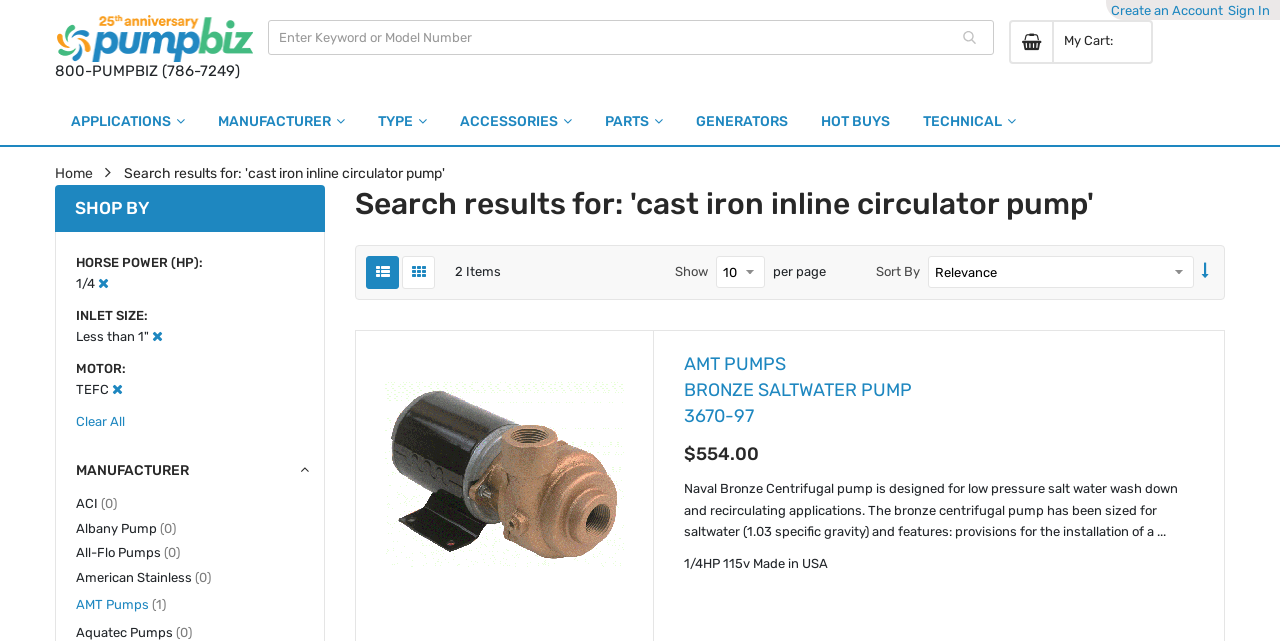Use a single word or phrase to answer this question: 
What is the horsepower of the first product?

1/4HP